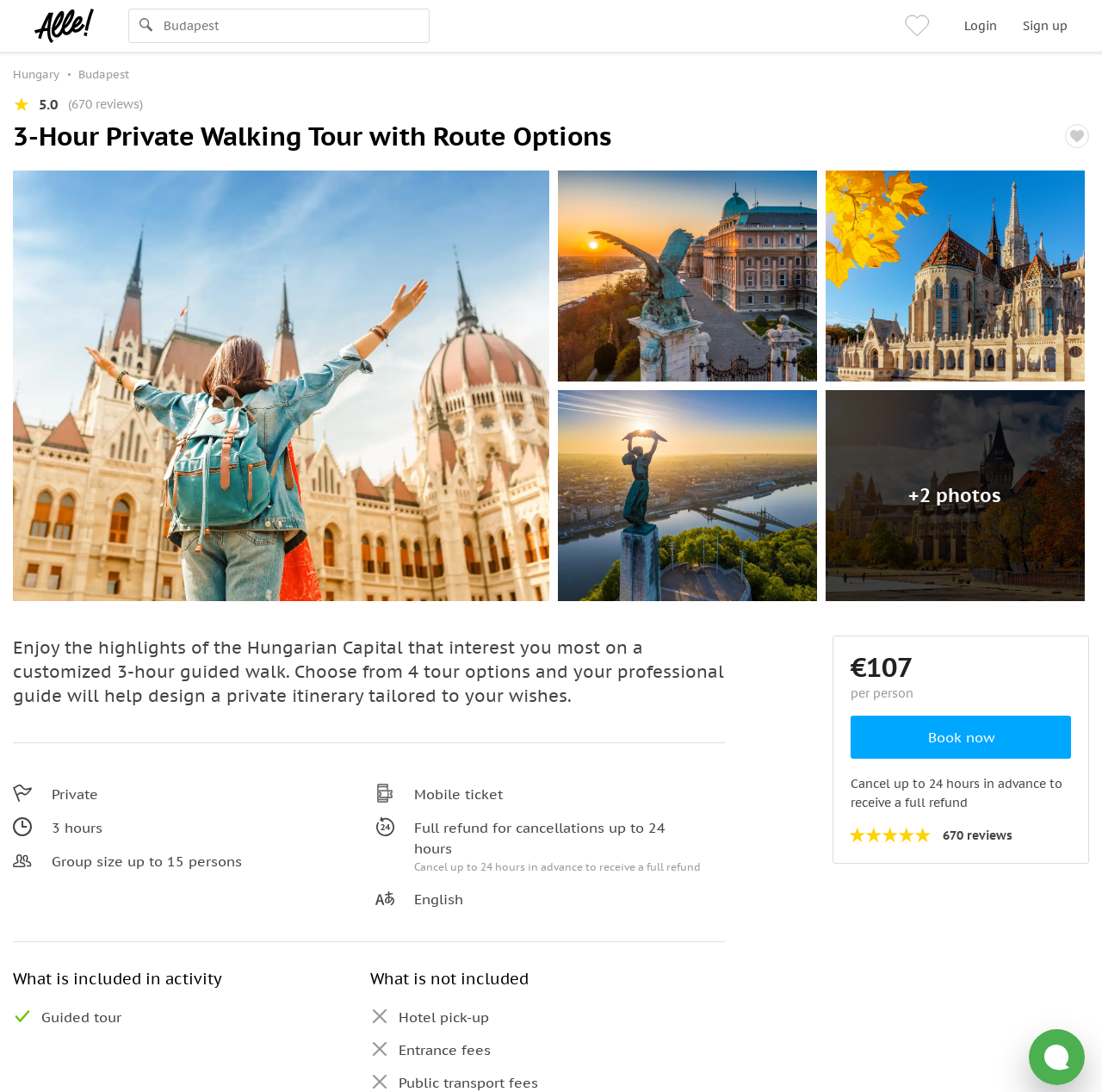Can I cancel the tour and get a full refund?
Look at the screenshot and give a one-word or phrase answer.

Yes